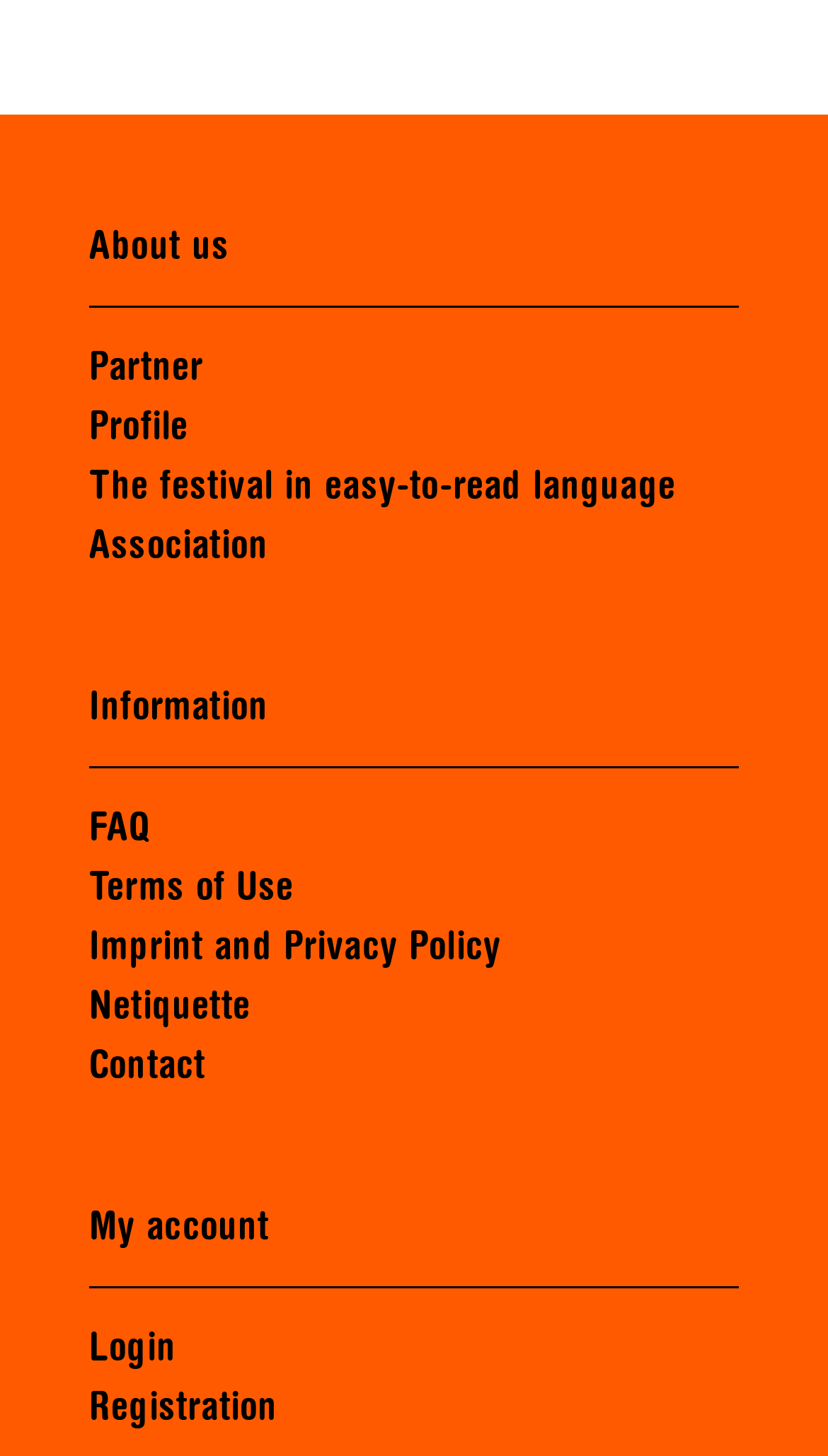Please identify the bounding box coordinates of the clickable region that I should interact with to perform the following instruction: "Visit the Office of Biological and Environmental Research webpage". The coordinates should be expressed as four float numbers between 0 and 1, i.e., [left, top, right, bottom].

None